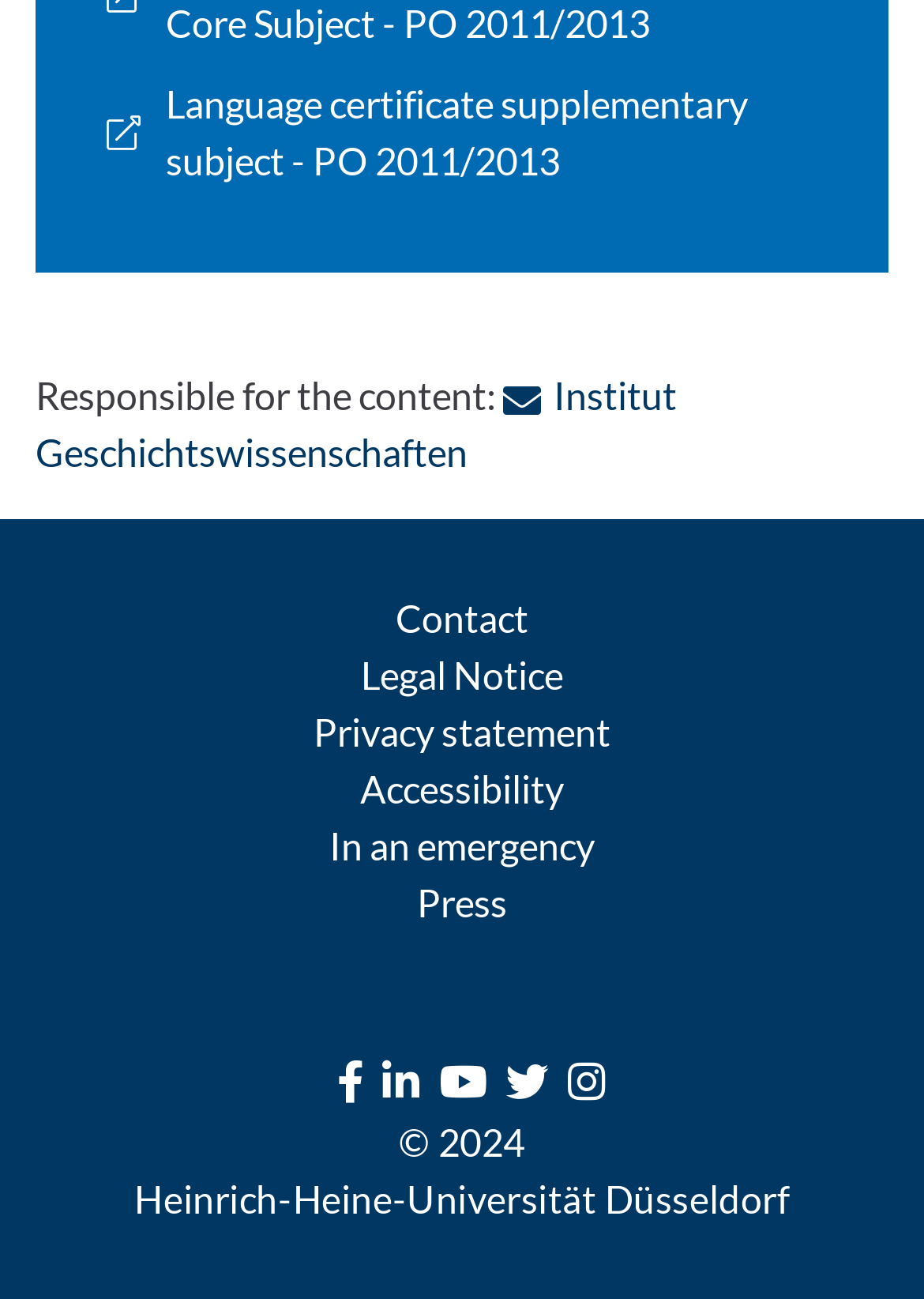Given the description of a UI element: "Institut Geschichtswissenschaften: Contact by e-mail", identify the bounding box coordinates of the matching element in the webpage screenshot.

[0.038, 0.286, 0.732, 0.365]